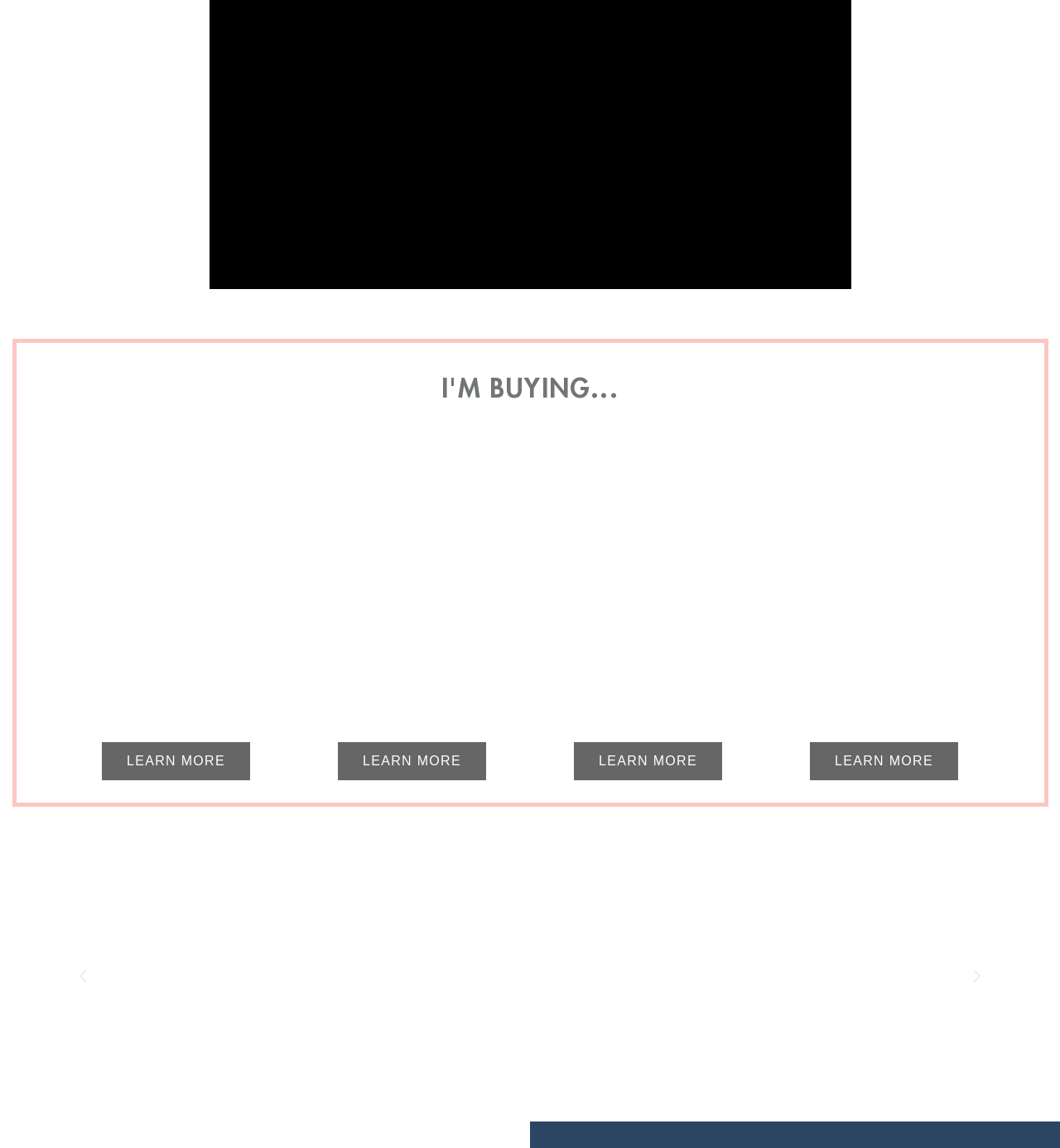Use a single word or phrase to answer the question:
What is the last option for buying a home?

MY SMSF PROPERTY